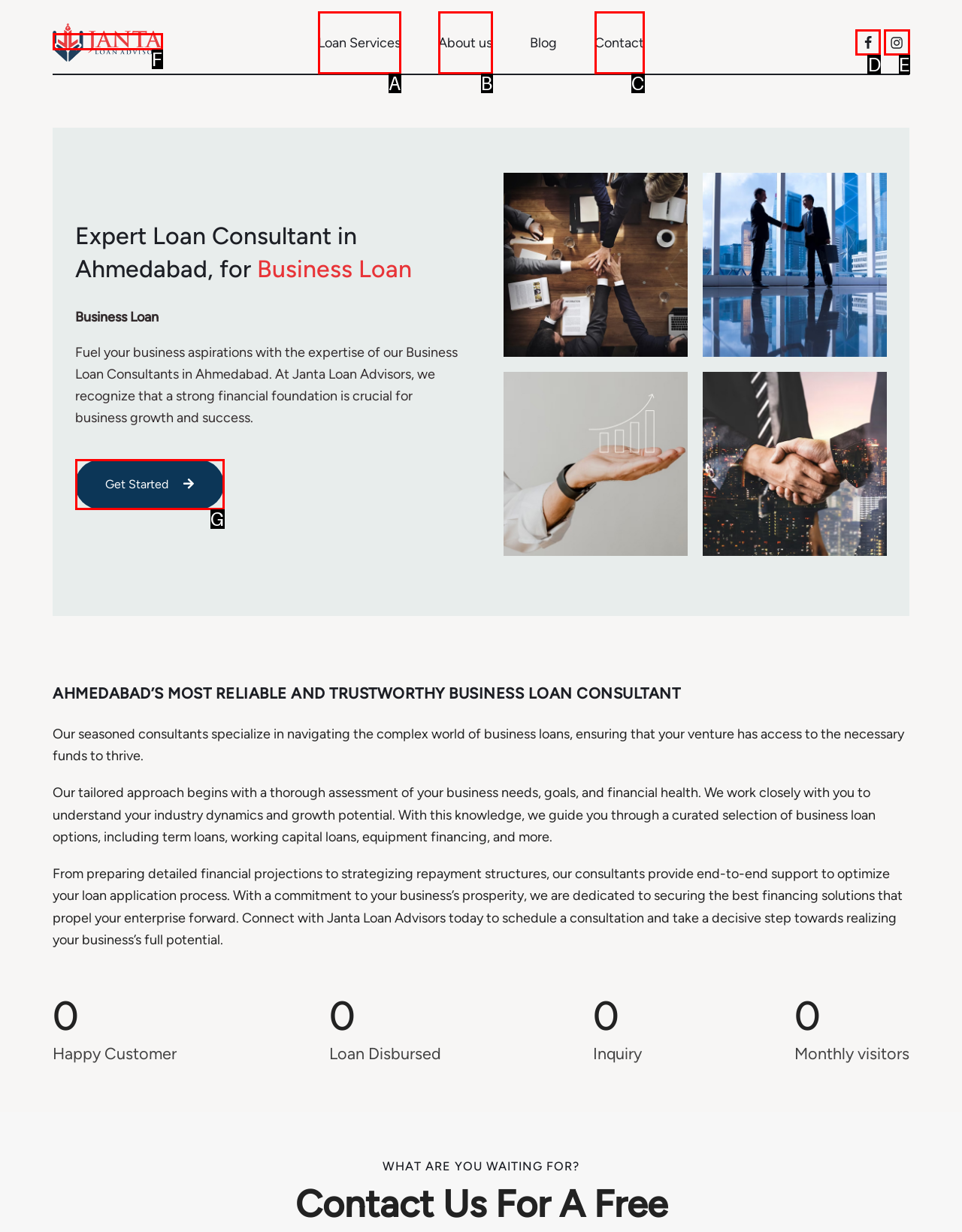Tell me which one HTML element best matches the description: About us Answer with the option's letter from the given choices directly.

B